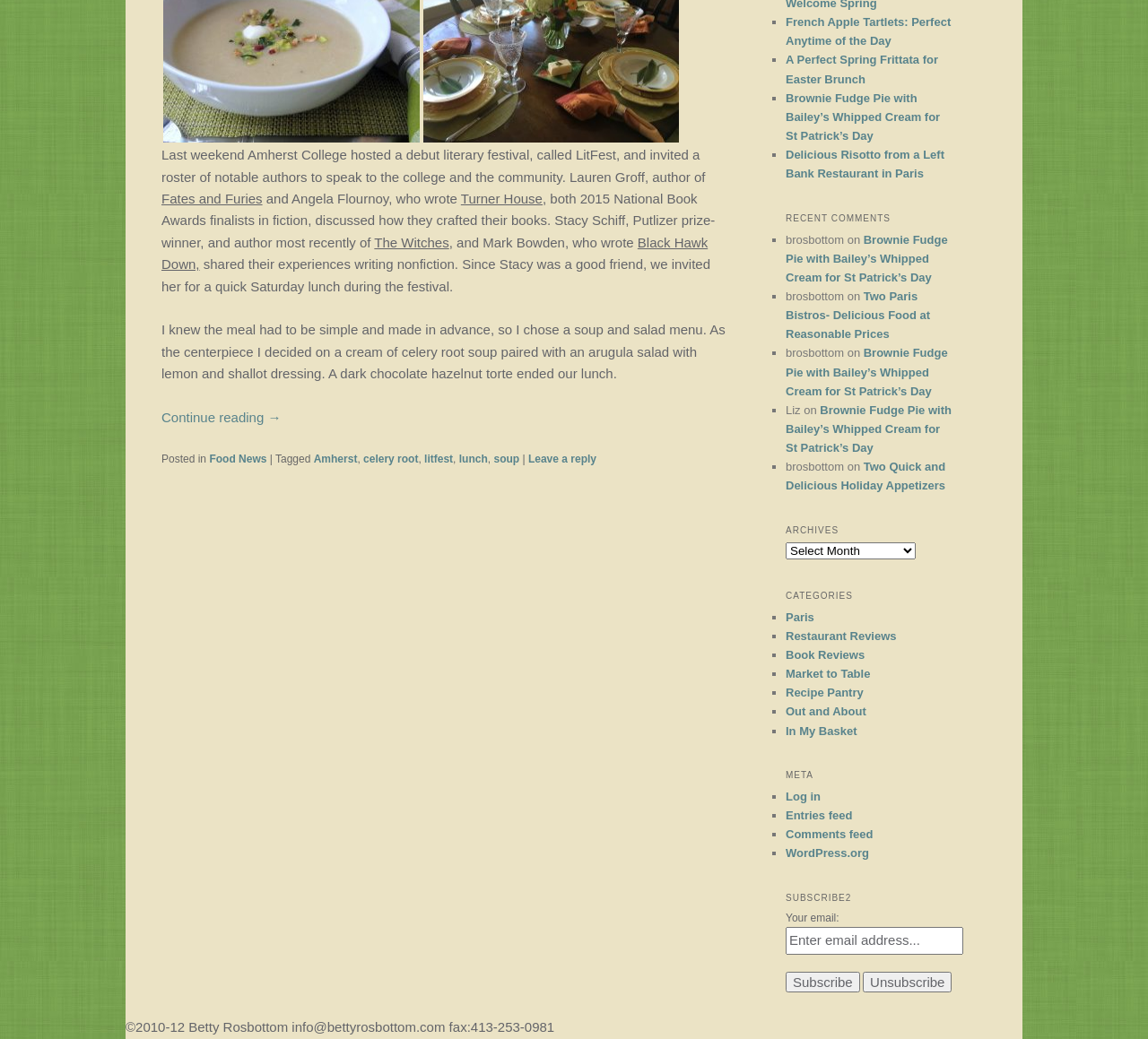Using the description: "In My Basket", identify the bounding box of the corresponding UI element in the screenshot.

[0.684, 0.697, 0.746, 0.71]